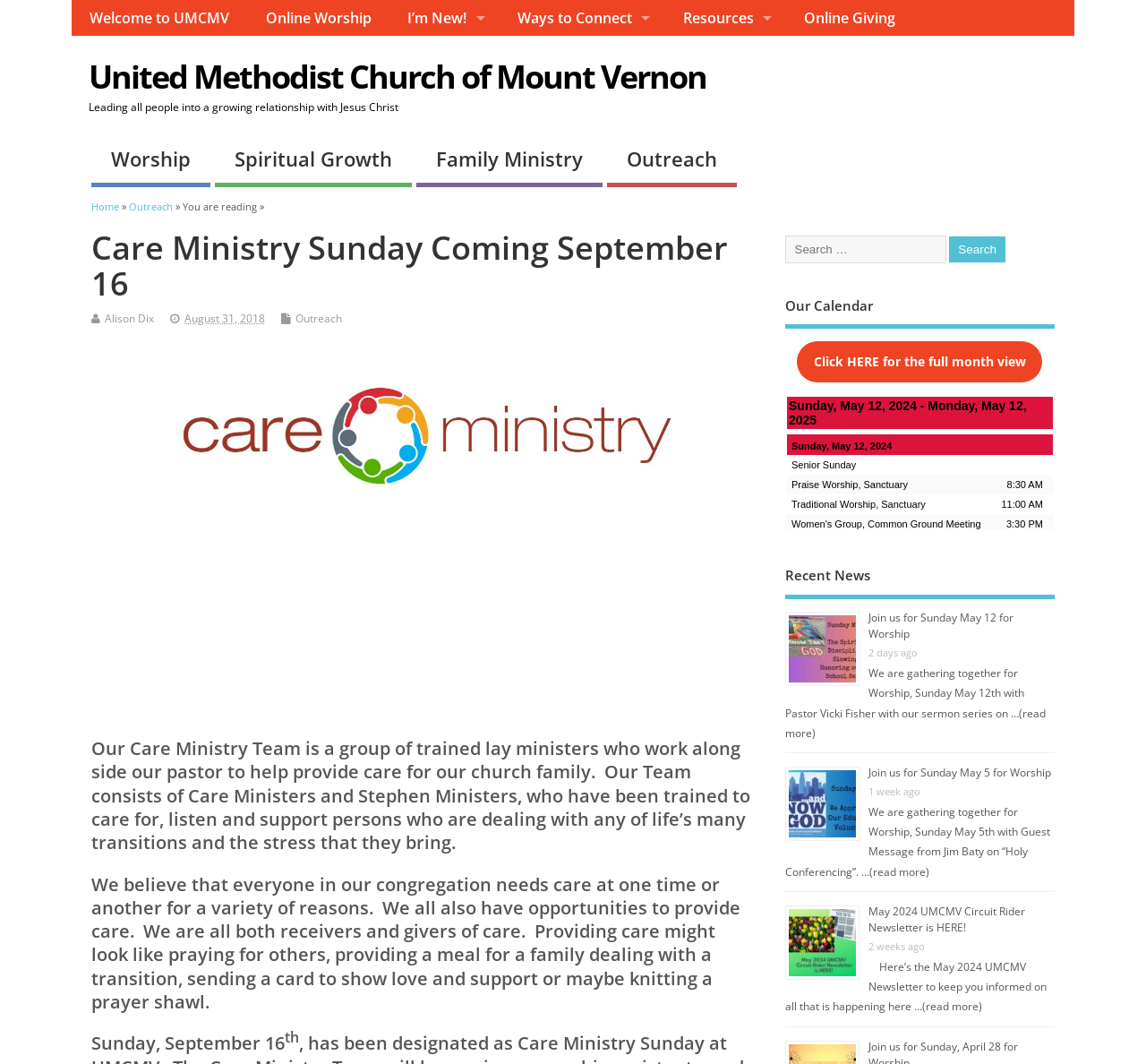Identify the bounding box coordinates of the region I need to click to complete this instruction: "View the full month calendar".

[0.695, 0.321, 0.909, 0.359]